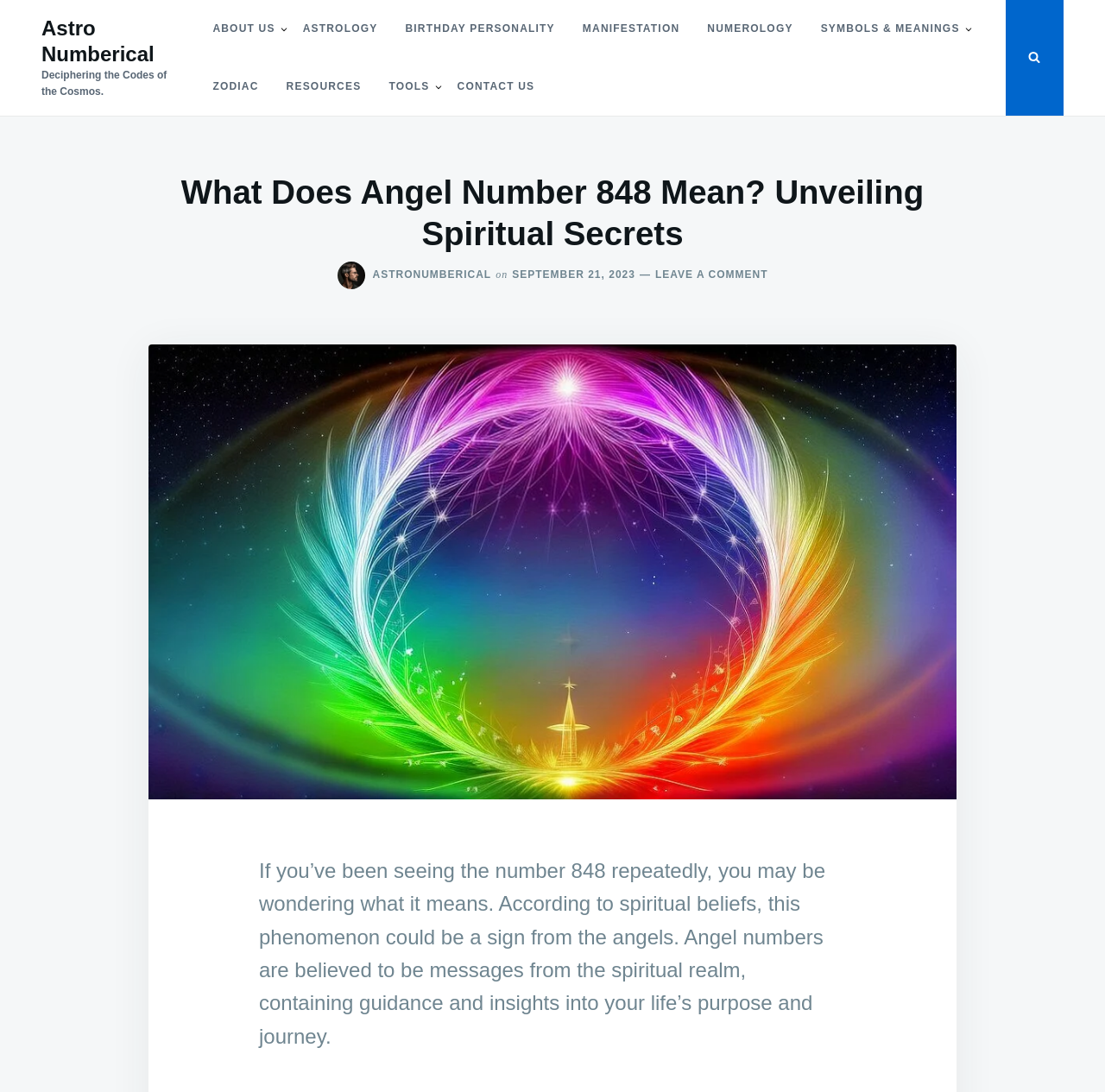Refer to the image and provide an in-depth answer to the question: 
What is the function of the button at the top right corner?

The button is located at the top right corner of the webpage, and it has no label. However, it controls a form wrapper element, which suggests that it may be used to expand or collapse a form or a section of the webpage.